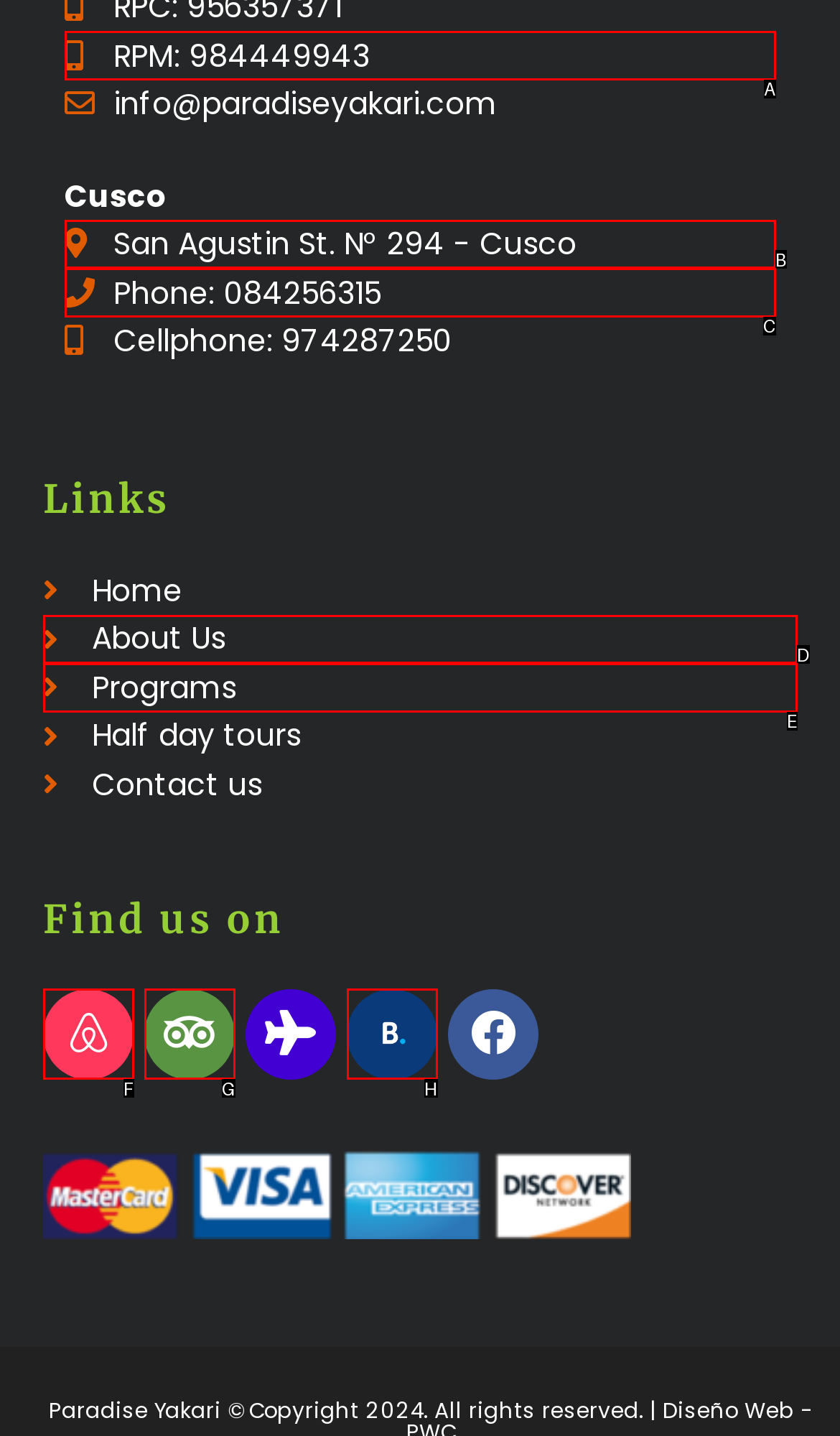Identify the HTML element that corresponds to the following description: Paradise Yakari Tours Provide the letter of the best matching option.

H